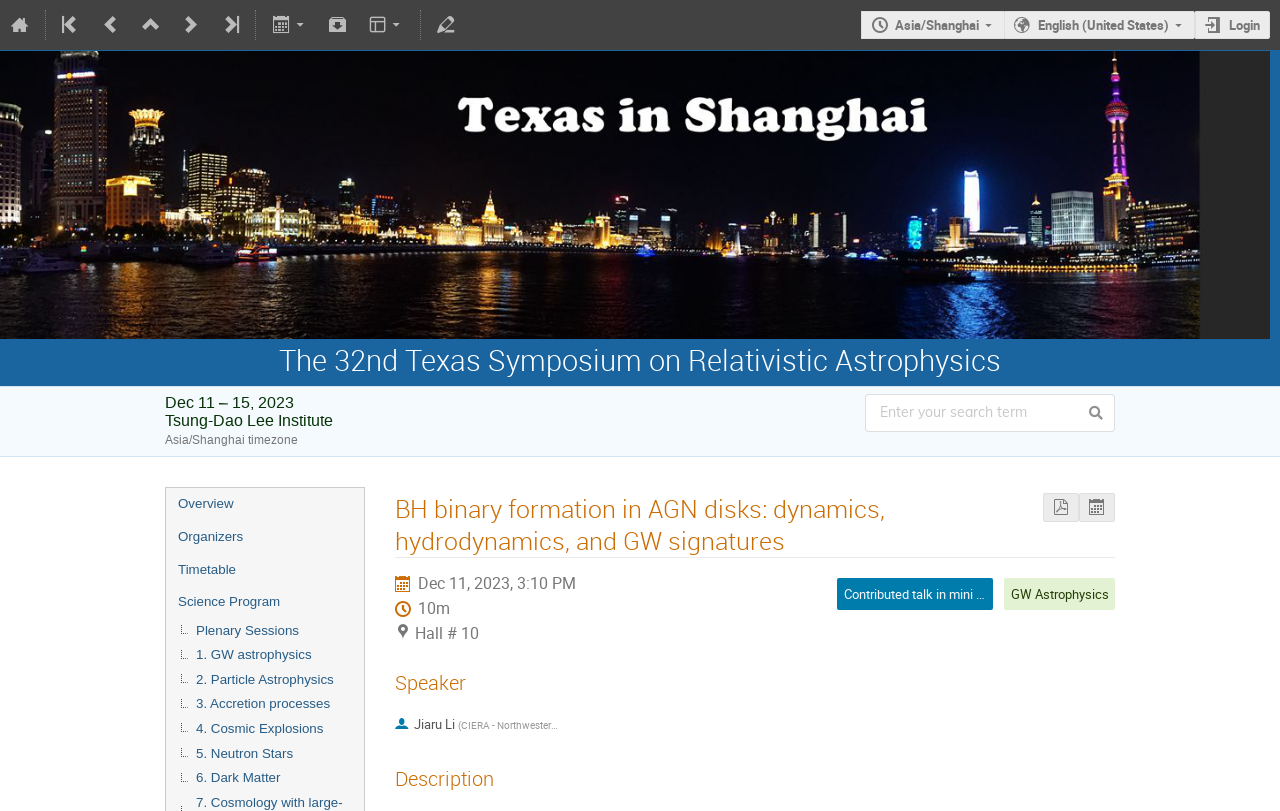Give an extensive and precise description of the webpage.

This webpage is about the 32nd Texas Symposium on Relativistic Astrophysics, which will take place from December 11 to 15, 2023. At the top of the page, there are several links and buttons, including a search bar, language selection options, and a login button. 

Below these options, the title of the symposium is prominently displayed, accompanied by an image. The dates and location of the event are listed below the title. 

On the left side of the page, there is a menu with links to different sections of the symposium, including the overview, organizers, timetable, science program, and more. 

The main content of the page is focused on a specific talk, "BH binary formation in AGN disks: dynamics, hydrodynamics, and GW signatures," which is part of the GW Astrophysics mini symposium. The talk details, including the speaker's name, affiliation, and a brief description, are provided. The talk is scheduled to take place on December 11, 2023, at 3:10 PM in Hall #10, and will last for 10 minutes.